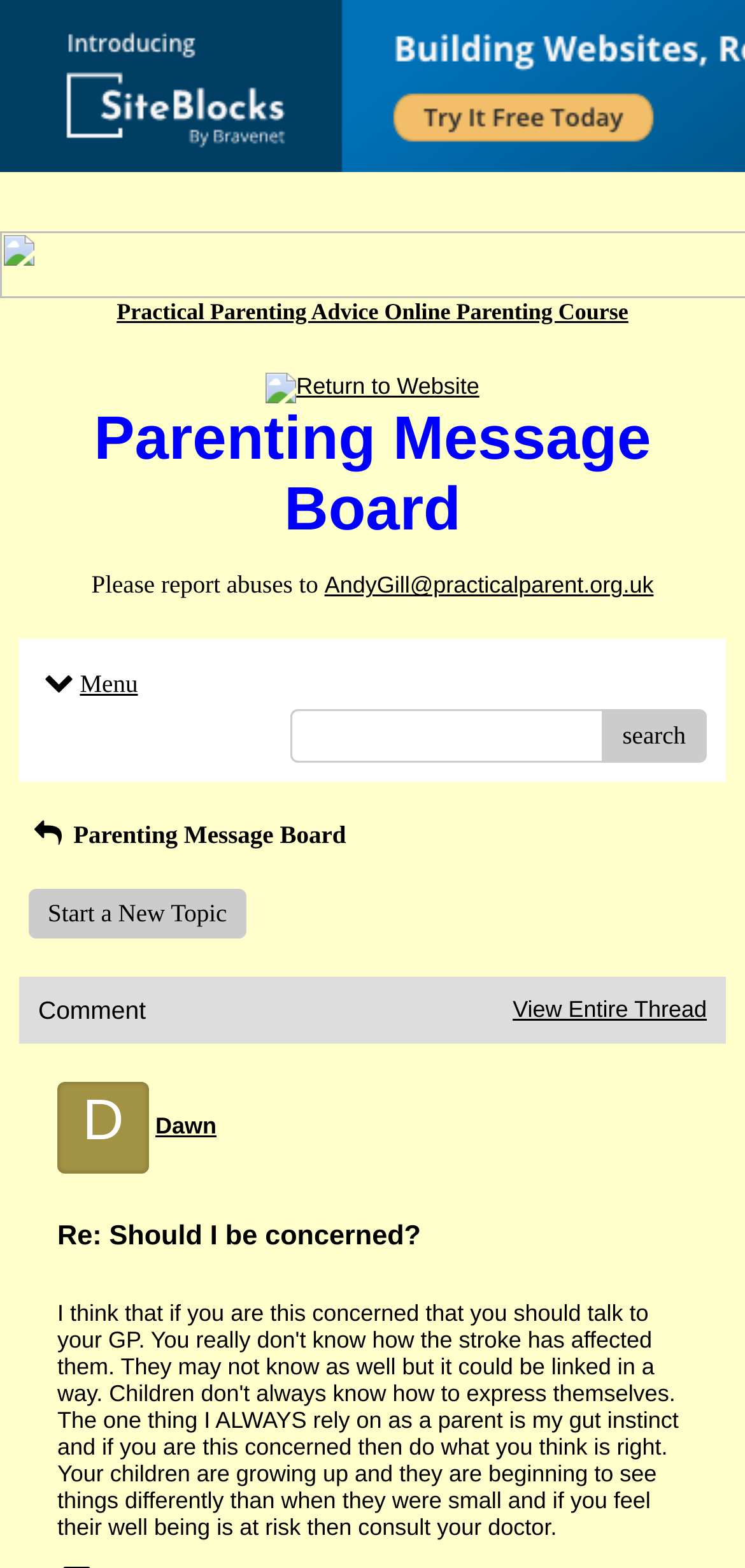Please find the bounding box coordinates (top-left x, top-left y, bottom-right x, bottom-right y) in the screenshot for the UI element described as follows: parent_node: Get Started

None